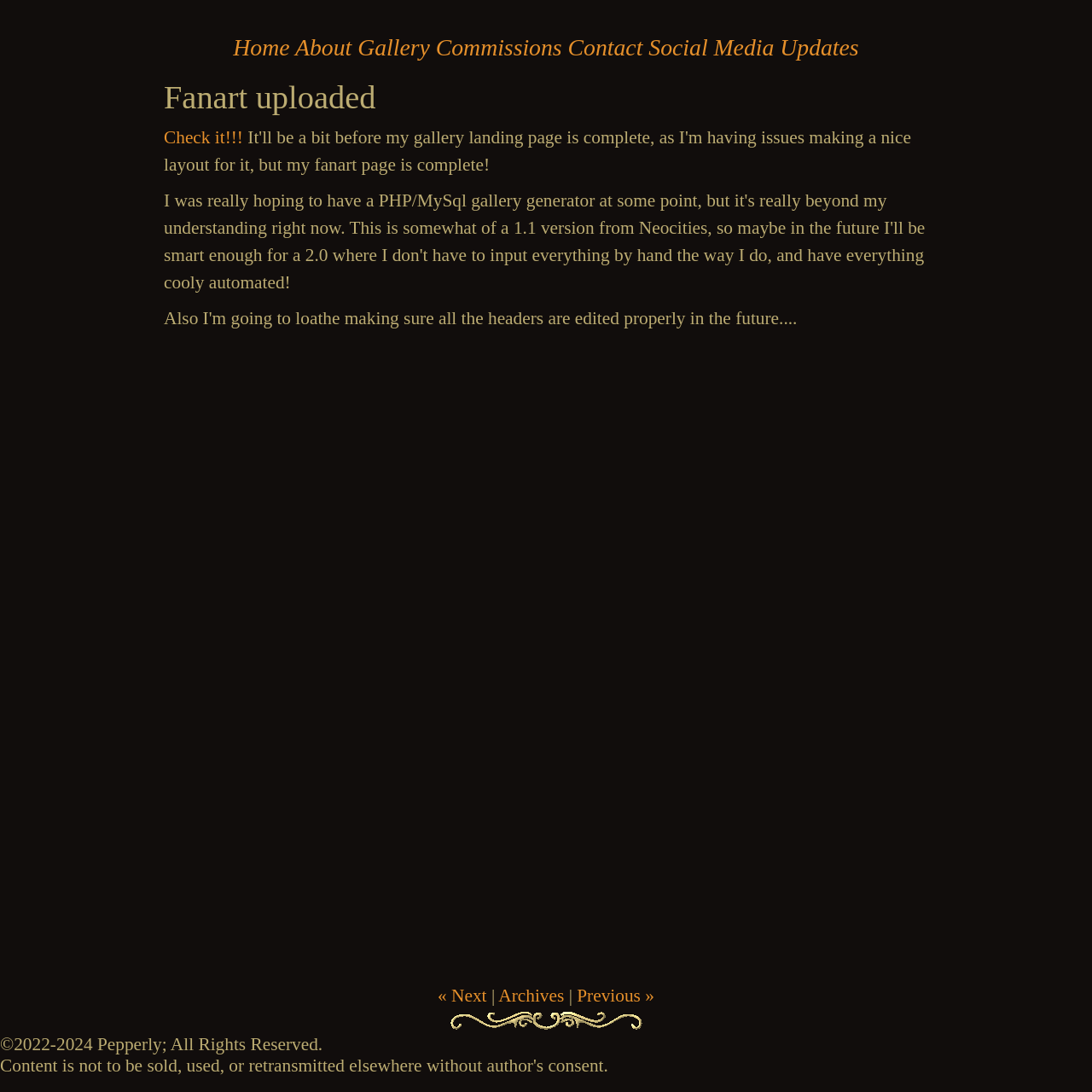Using the provided element description "Archives", determine the bounding box coordinates of the UI element.

[0.456, 0.902, 0.517, 0.921]